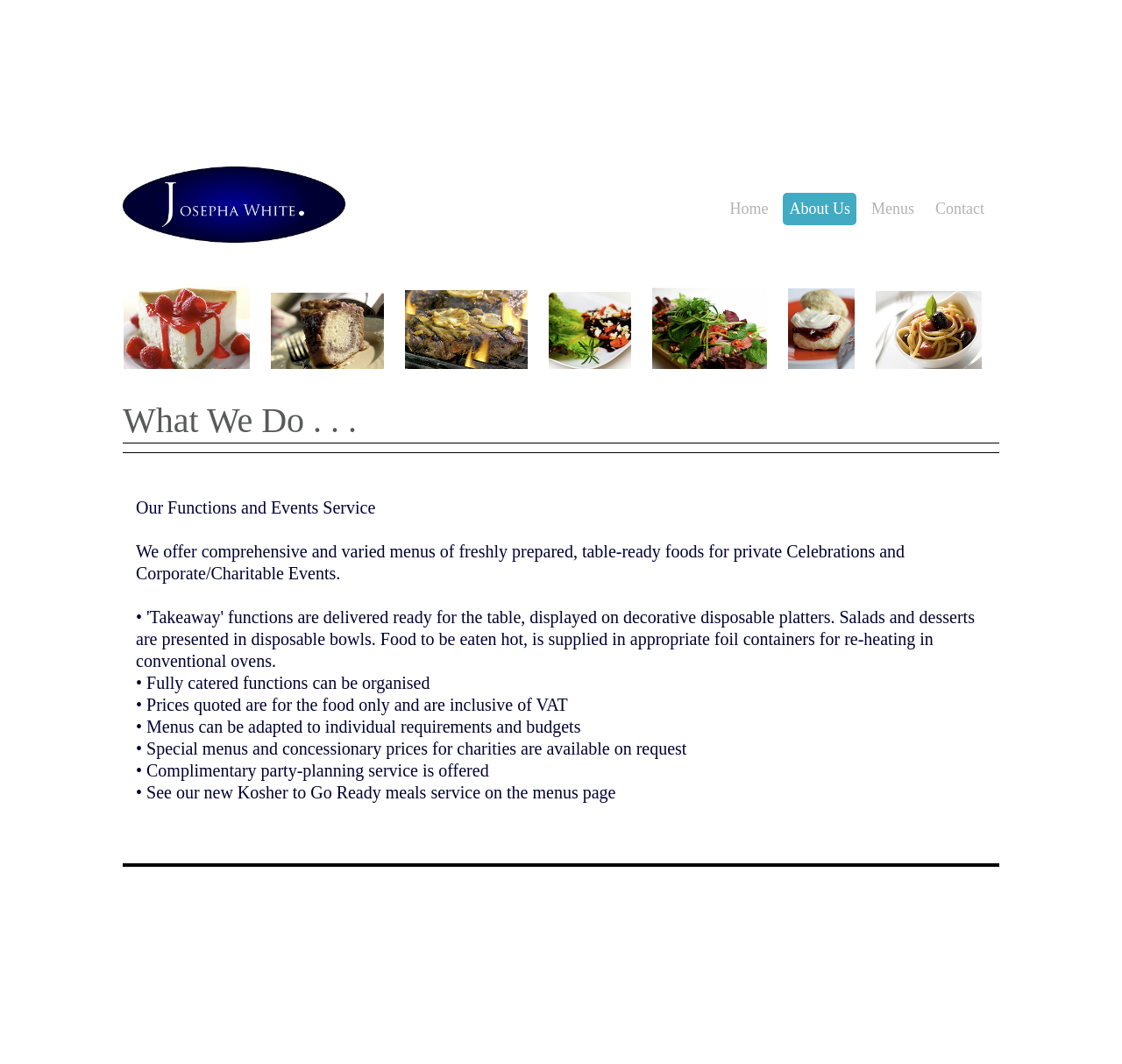What type of service does Josepha White offer?
Please answer the question with as much detail as possible using the screenshot.

Based on the webpage content, Josepha White provides kosher catering and takeaway services, which is evident from the images of food and the descriptions of their services.